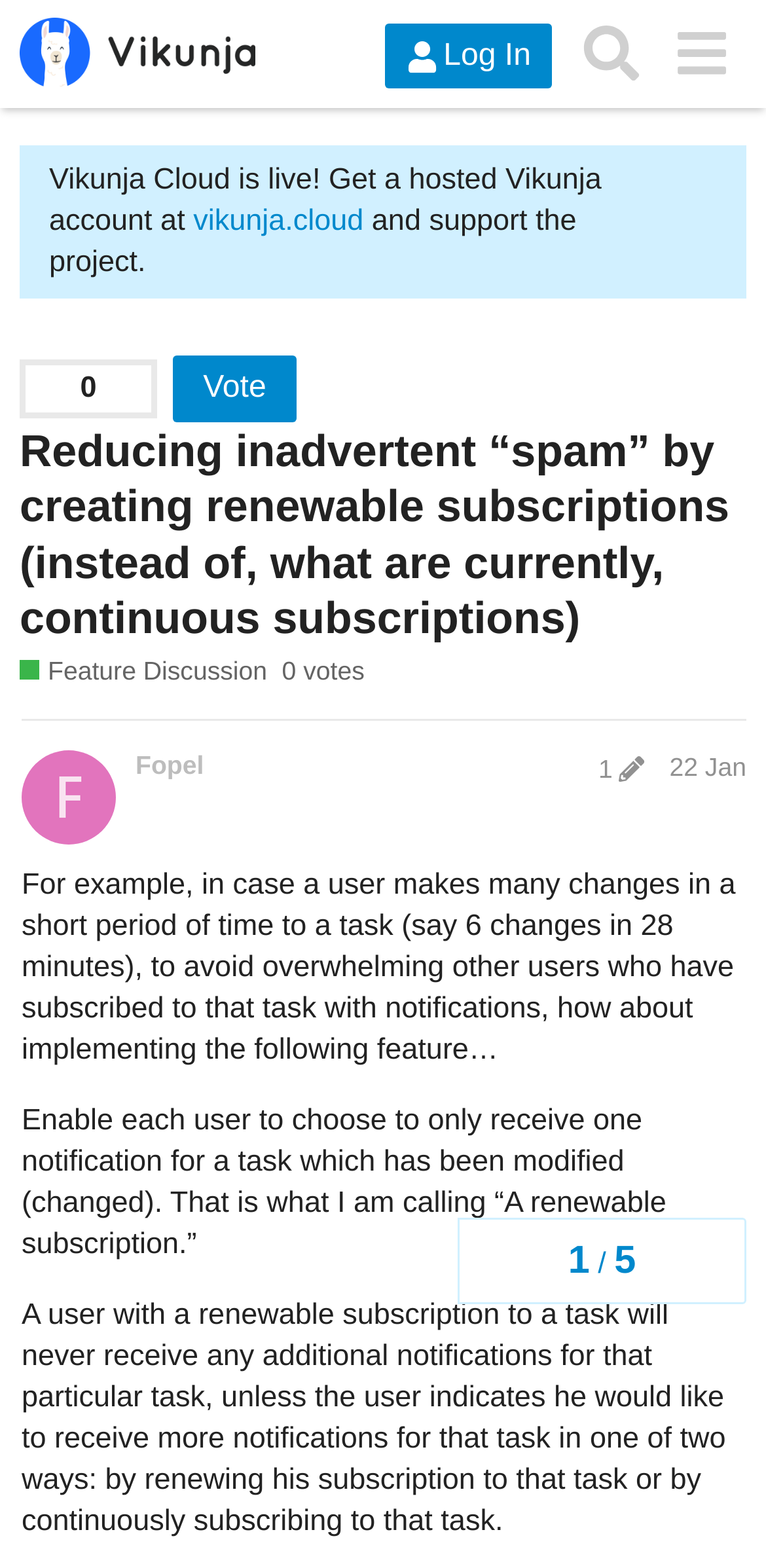What is the name of the community?
We need a detailed and exhaustive answer to the question. Please elaborate.

The name of the community can be found in the top-left corner of the webpage, where it says 'Vikunja Community' in a link format.